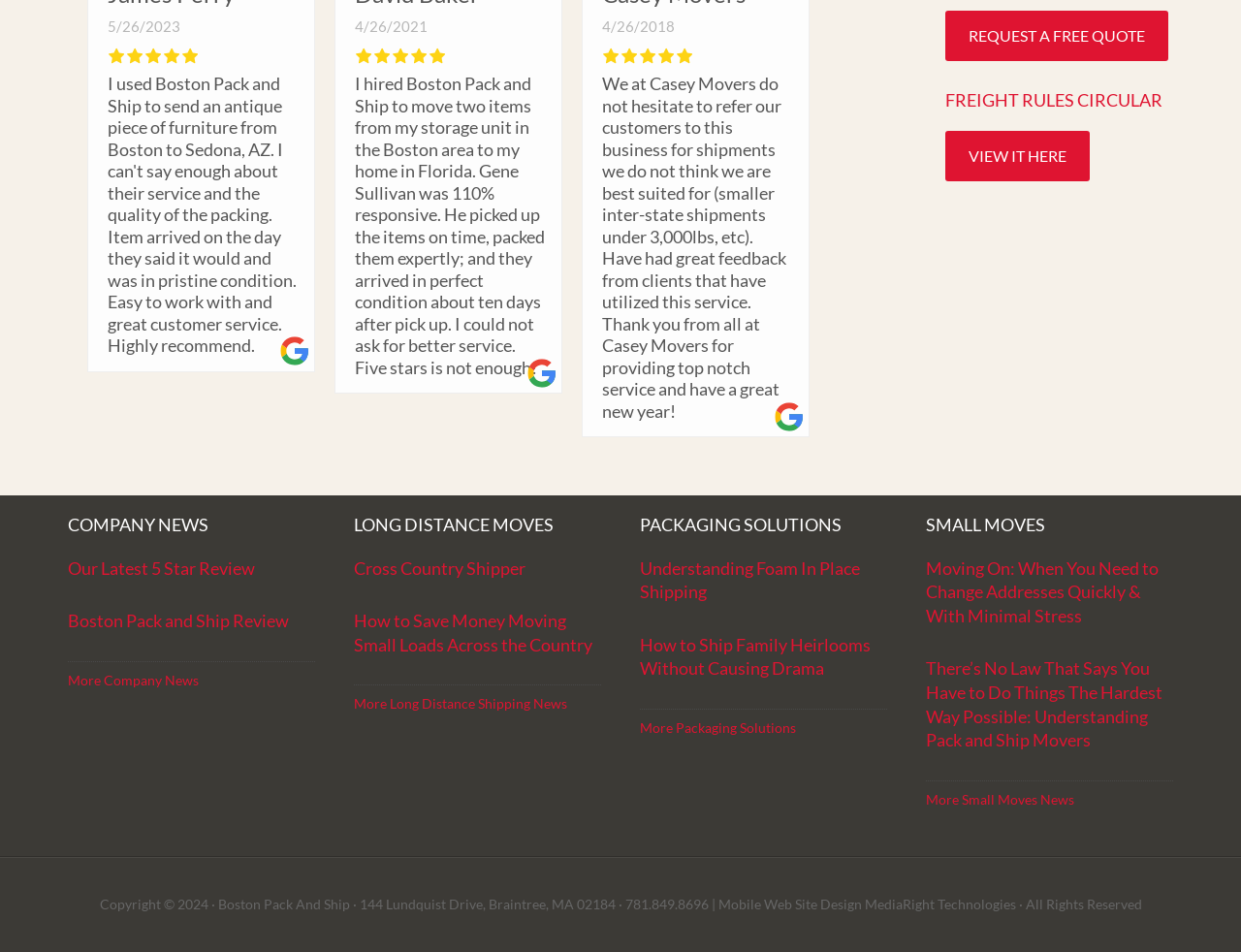Identify the bounding box coordinates of the element that should be clicked to fulfill this task: "read about long distance moves". The coordinates should be provided as four float numbers between 0 and 1, i.e., [left, top, right, bottom].

[0.285, 0.541, 0.484, 0.563]